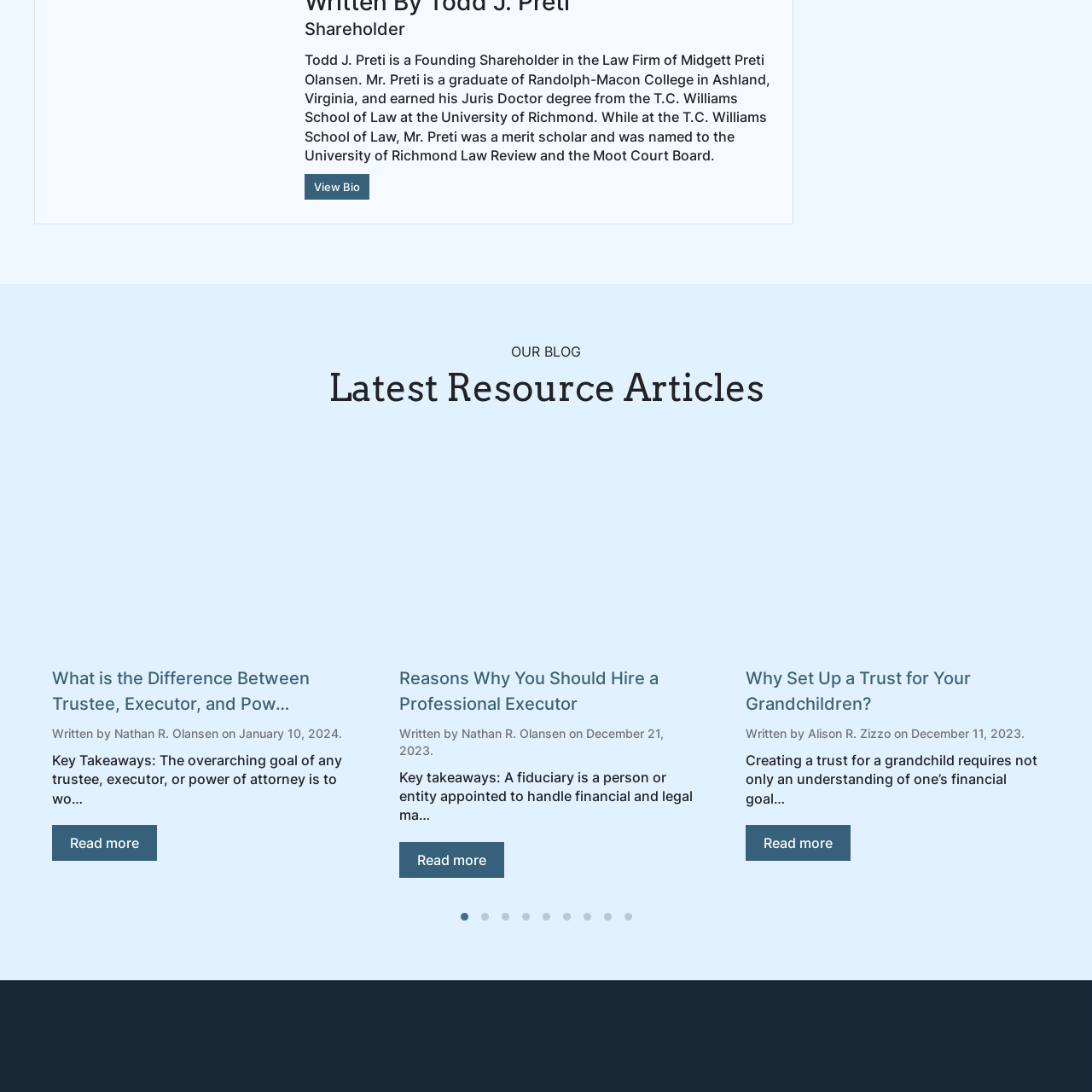What is the tone of the scene?
Please closely examine the image within the red bounding box and provide a detailed answer based on the visual information.

The image depicts a serious and formal atmosphere, with the couple and the professional engaged in a discussion about important matters, such as legal or financial issues, which suggests a tone of seriousness and gravity.